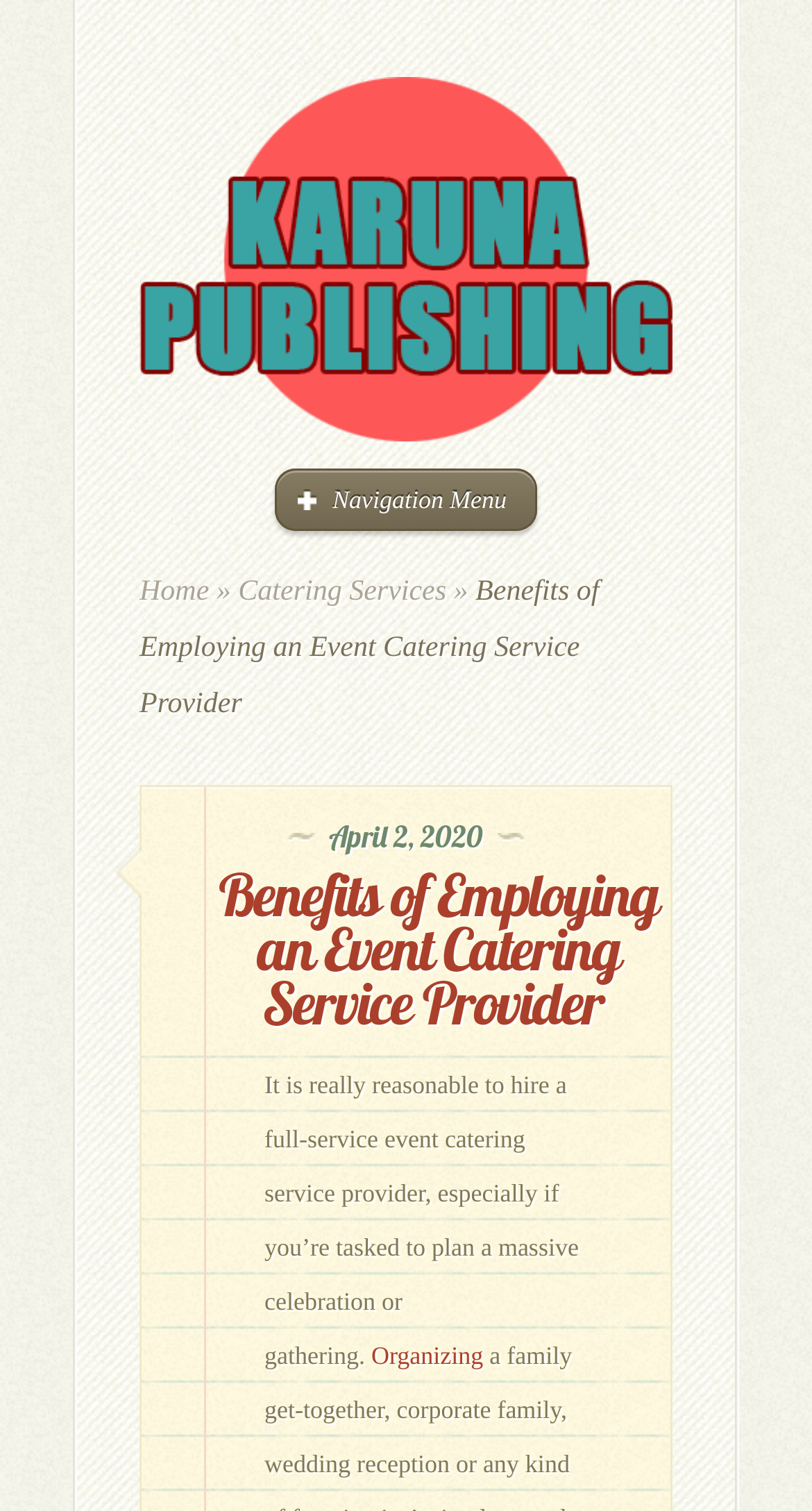From the webpage screenshot, predict the bounding box coordinates (top-left x, top-left y, bottom-right x, bottom-right y) for the UI element described here: parent_node: Navigation Menu

[0.172, 0.256, 0.828, 0.275]